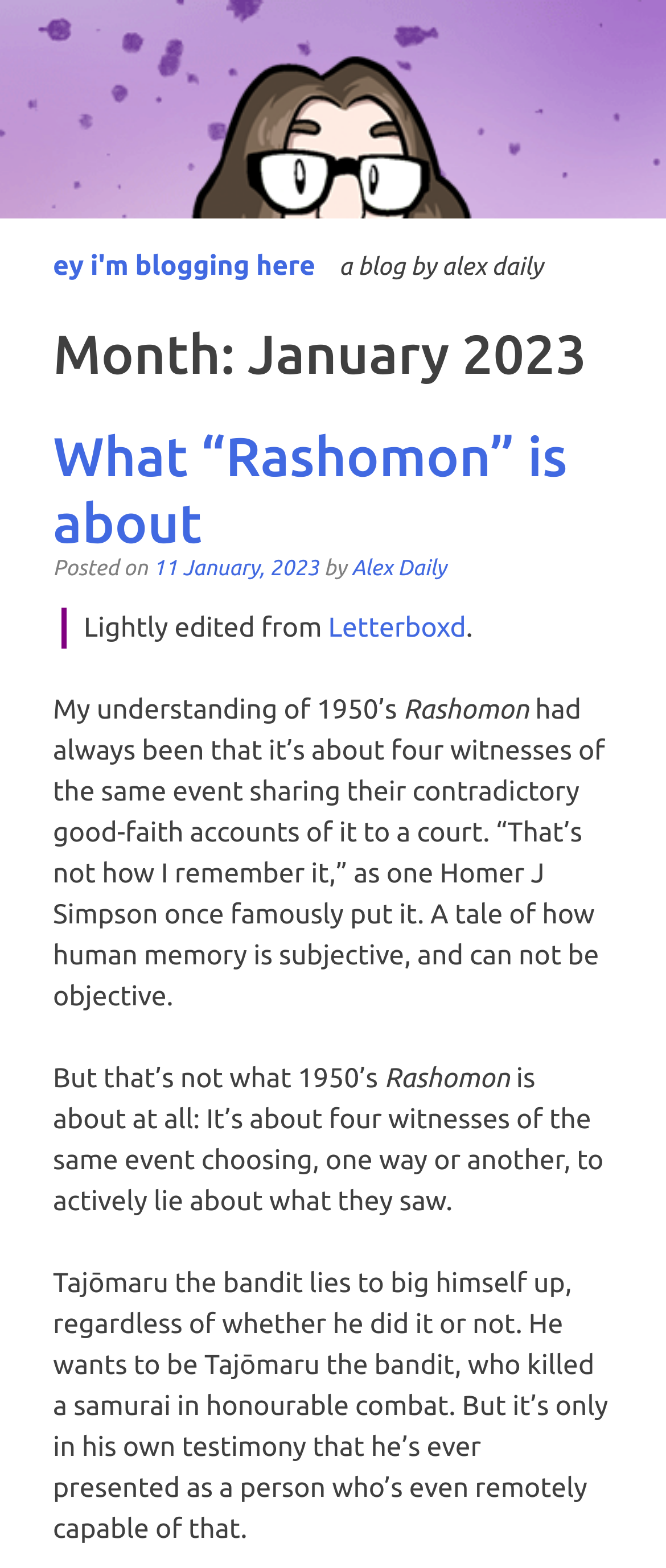Based on the image, please respond to the question with as much detail as possible:
What is the date of the latest blog post?

The answer can be found by looking at the 'Posted on' section of the blog post, where it says '11 January, 2023'.